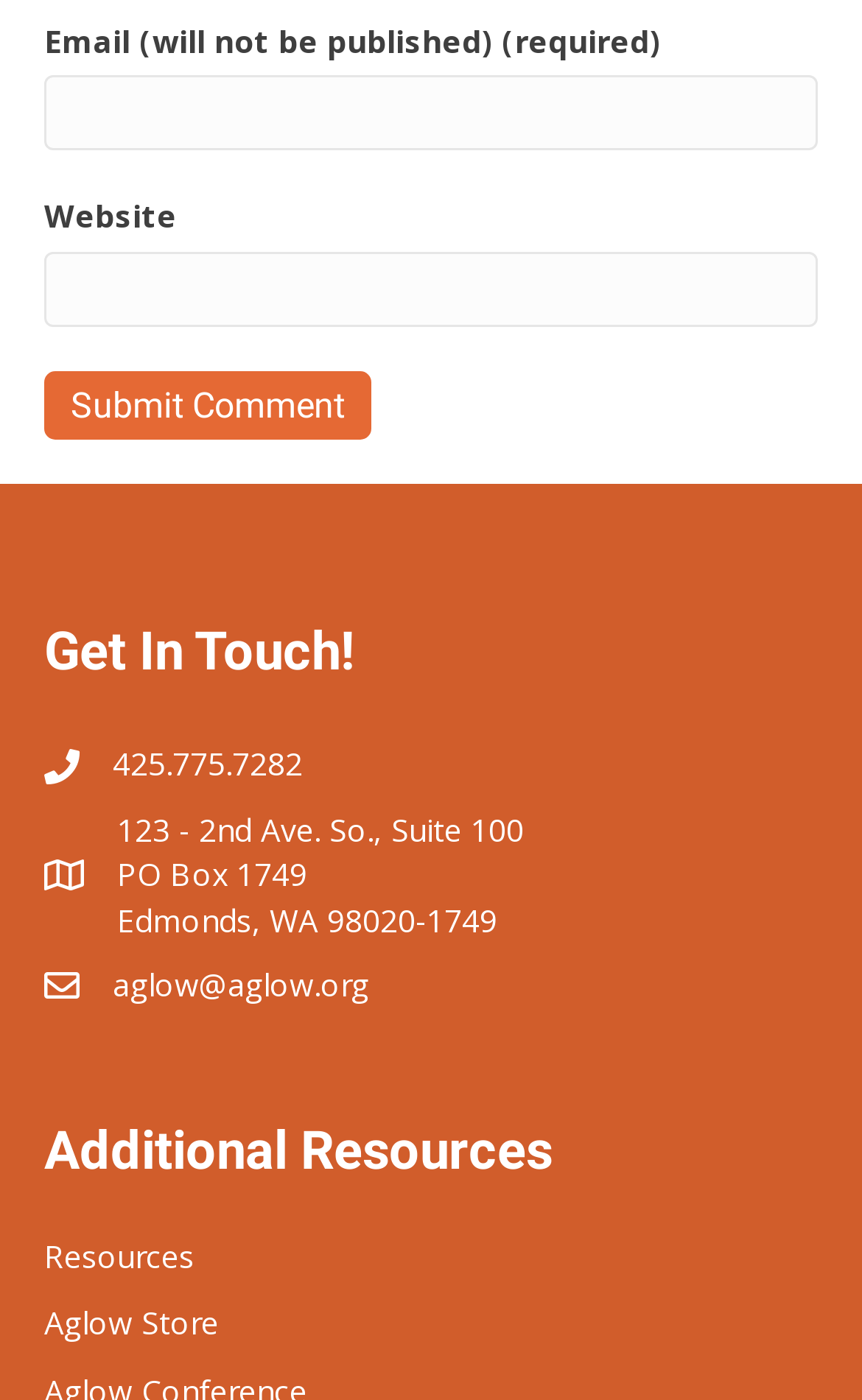Please specify the coordinates of the bounding box for the element that should be clicked to carry out this instruction: "Share on Facebook". The coordinates must be four float numbers between 0 and 1, formatted as [left, top, right, bottom].

None